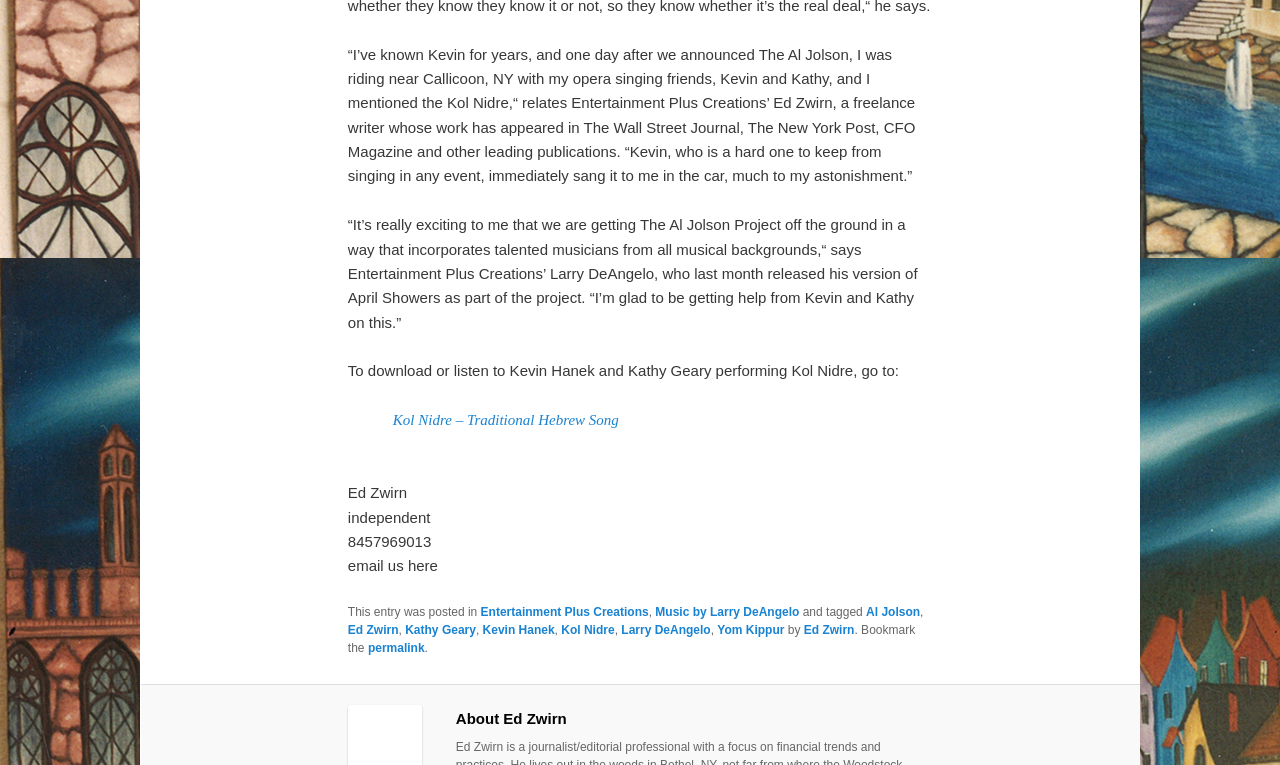Identify the bounding box for the described UI element: "Entertainment Plus Creations".

[0.375, 0.791, 0.507, 0.809]